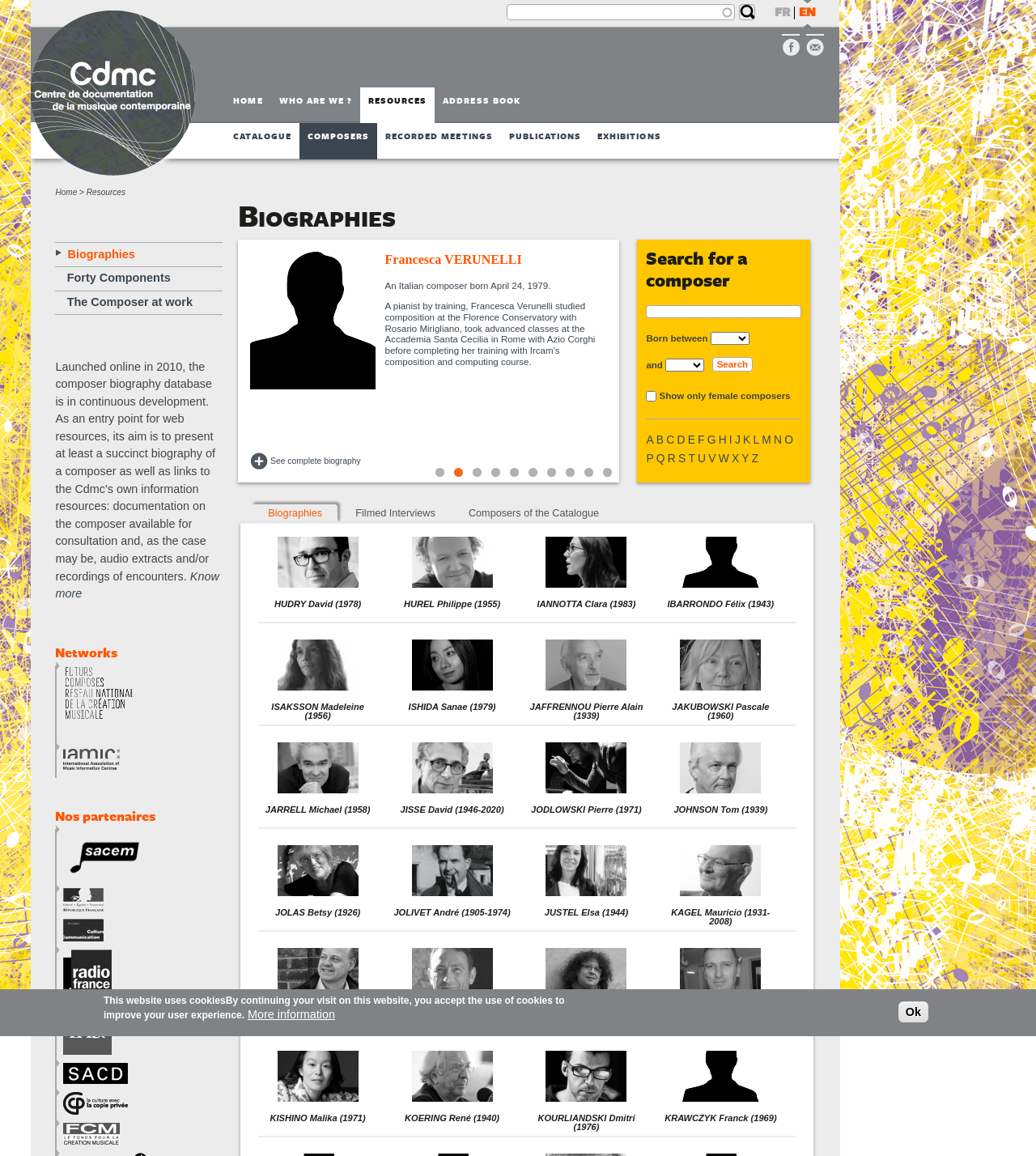Locate the UI element described by JOHNSON Tom (1939) in the provided webpage screenshot. Return the bounding box coordinates in the format (top-left x, top-left y, bottom-right x, bottom-right y), ensuring all values are between 0 and 1.

[0.65, 0.657, 0.741, 0.705]